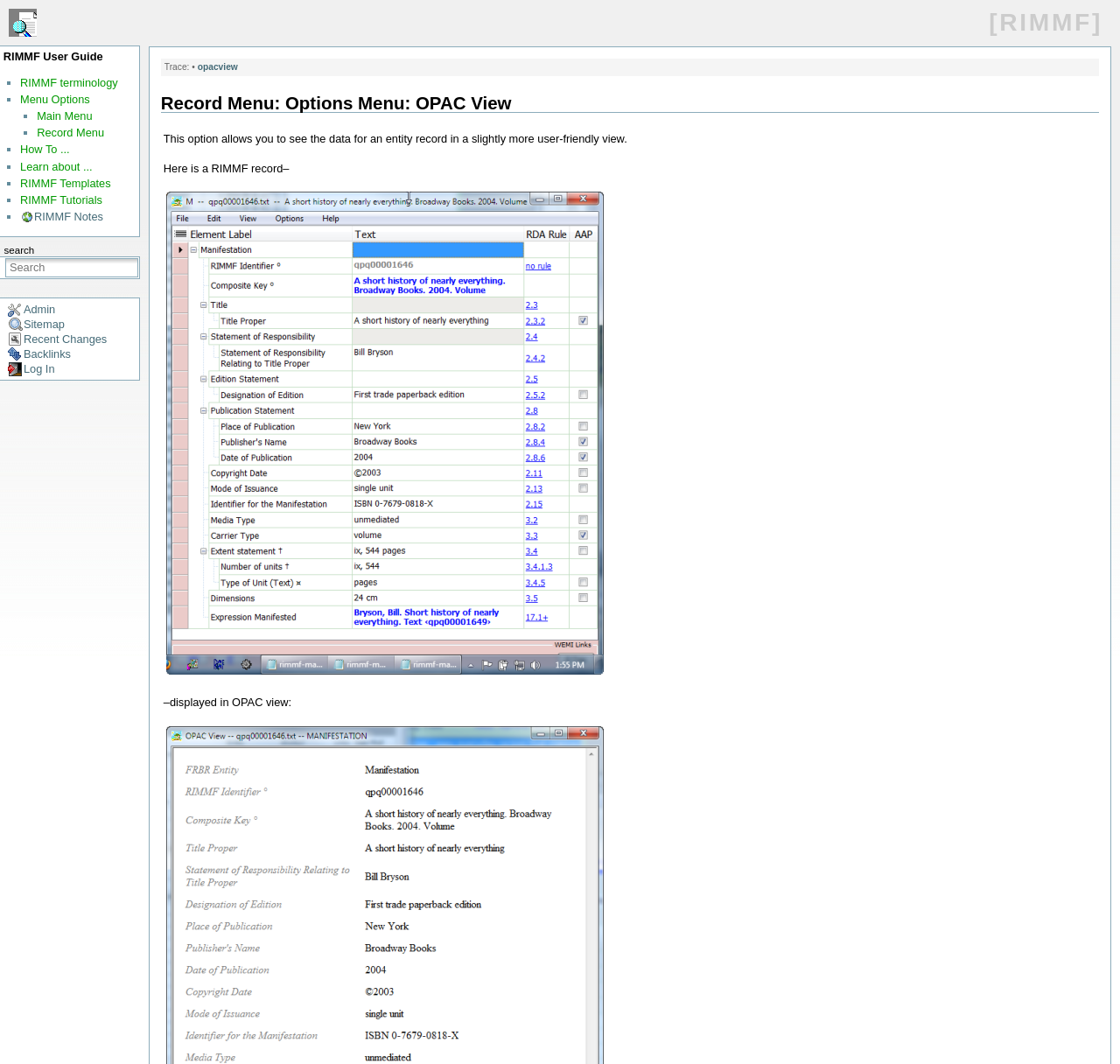Please identify the bounding box coordinates of the element's region that I should click in order to complete the following instruction: "click Record Menu". The bounding box coordinates consist of four float numbers between 0 and 1, i.e., [left, top, right, bottom].

[0.033, 0.103, 0.082, 0.115]